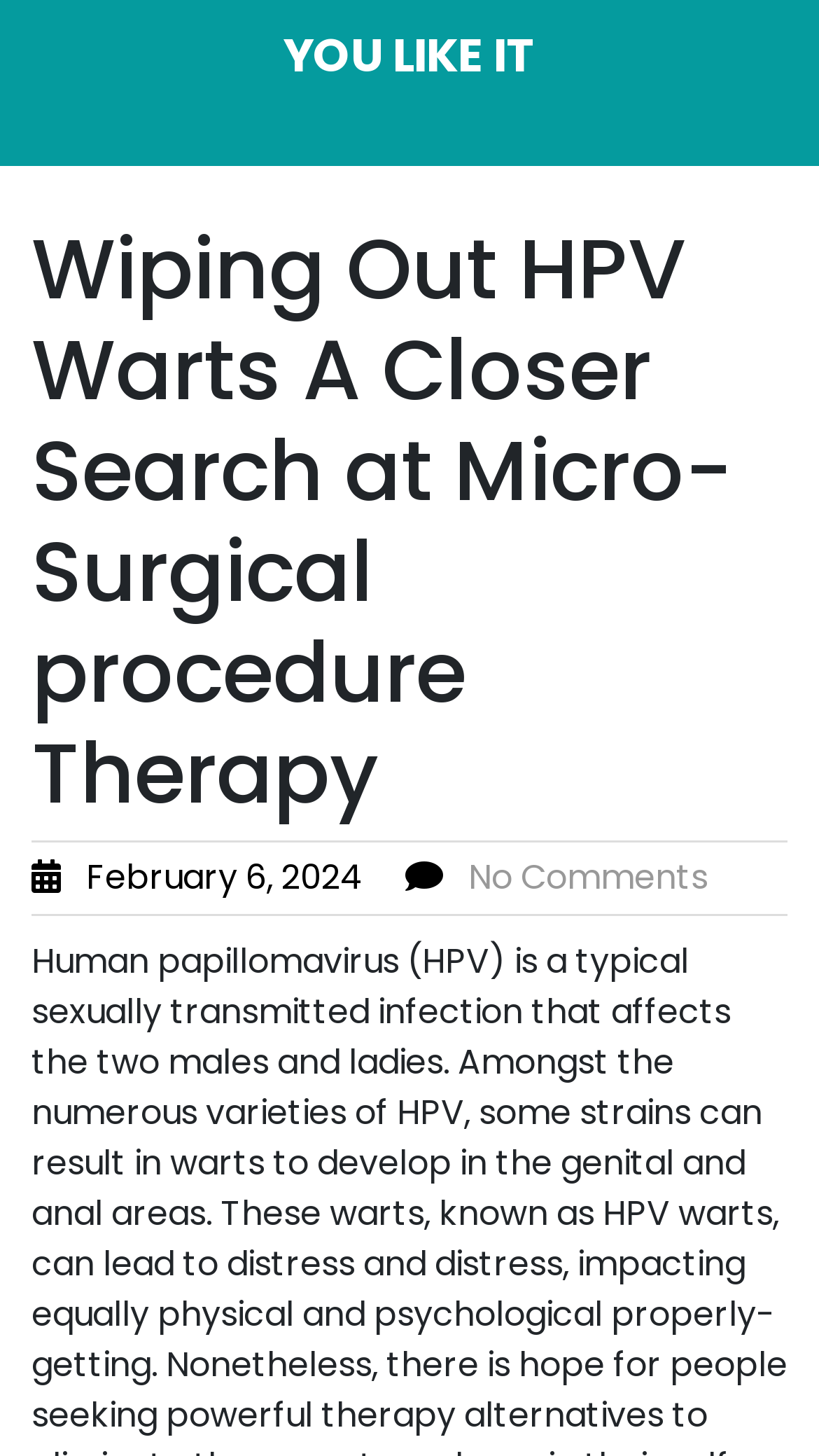Please find and report the primary heading text from the webpage.

Wiping Out HPV Warts A Closer Search at Micro-Surgical procedure Therapy